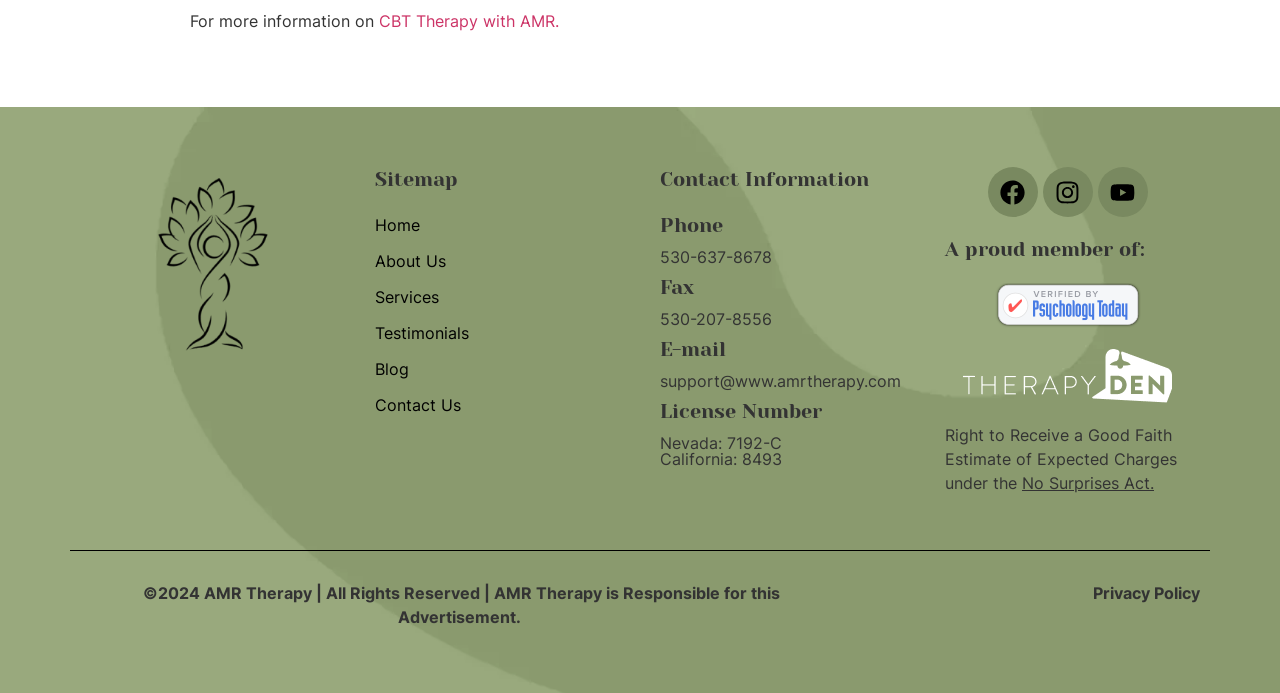Analyze the image and deliver a detailed answer to the question: What is the license number of AMR Therapy in Nevada?

I found the license number by looking at the 'Contact Information' section, where it is listed under the 'License Number' heading, specifically for Nevada.